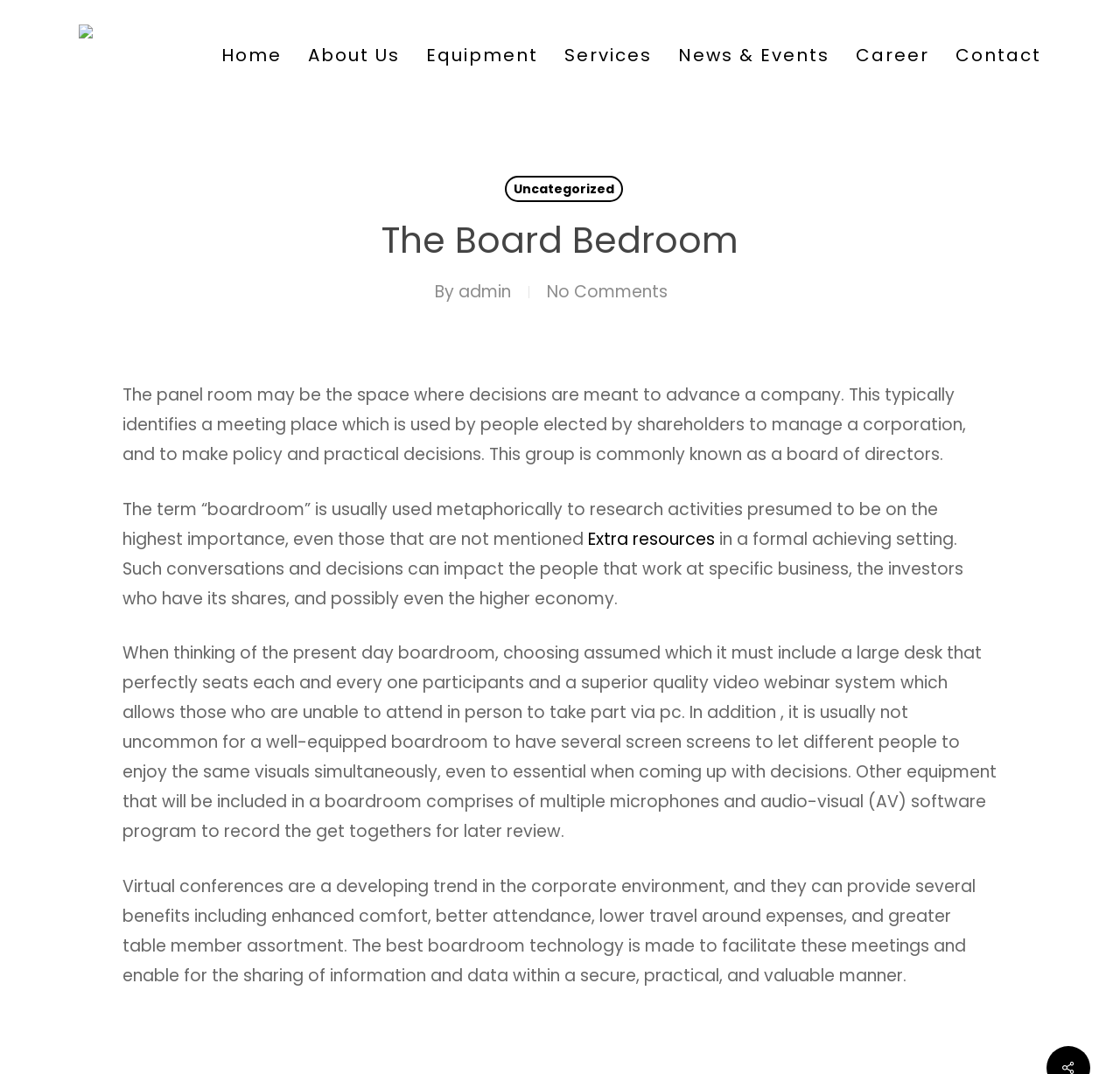What is the name of the company?
Look at the webpage screenshot and answer the question with a detailed explanation.

I determined the answer by looking at the link element with the text 'Alpha Integrated Energy Services' which is located at the top of the webpage, indicating that it is the company name.